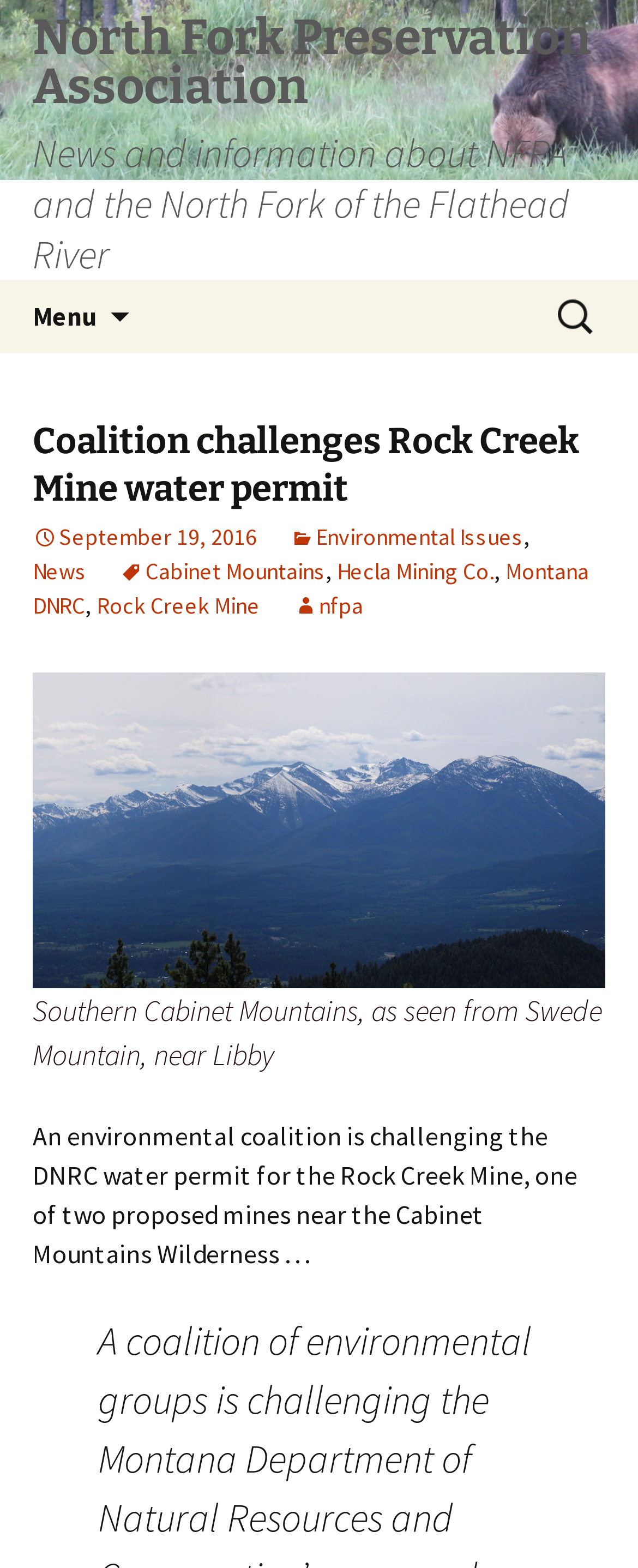What is the name of the mountain range shown in the image?
Based on the visual information, provide a detailed and comprehensive answer.

The name of the mountain range is mentioned in the caption of the image, which says 'Southern Cabinet Mountains, as seen from Swede Mountain, near Libby'.